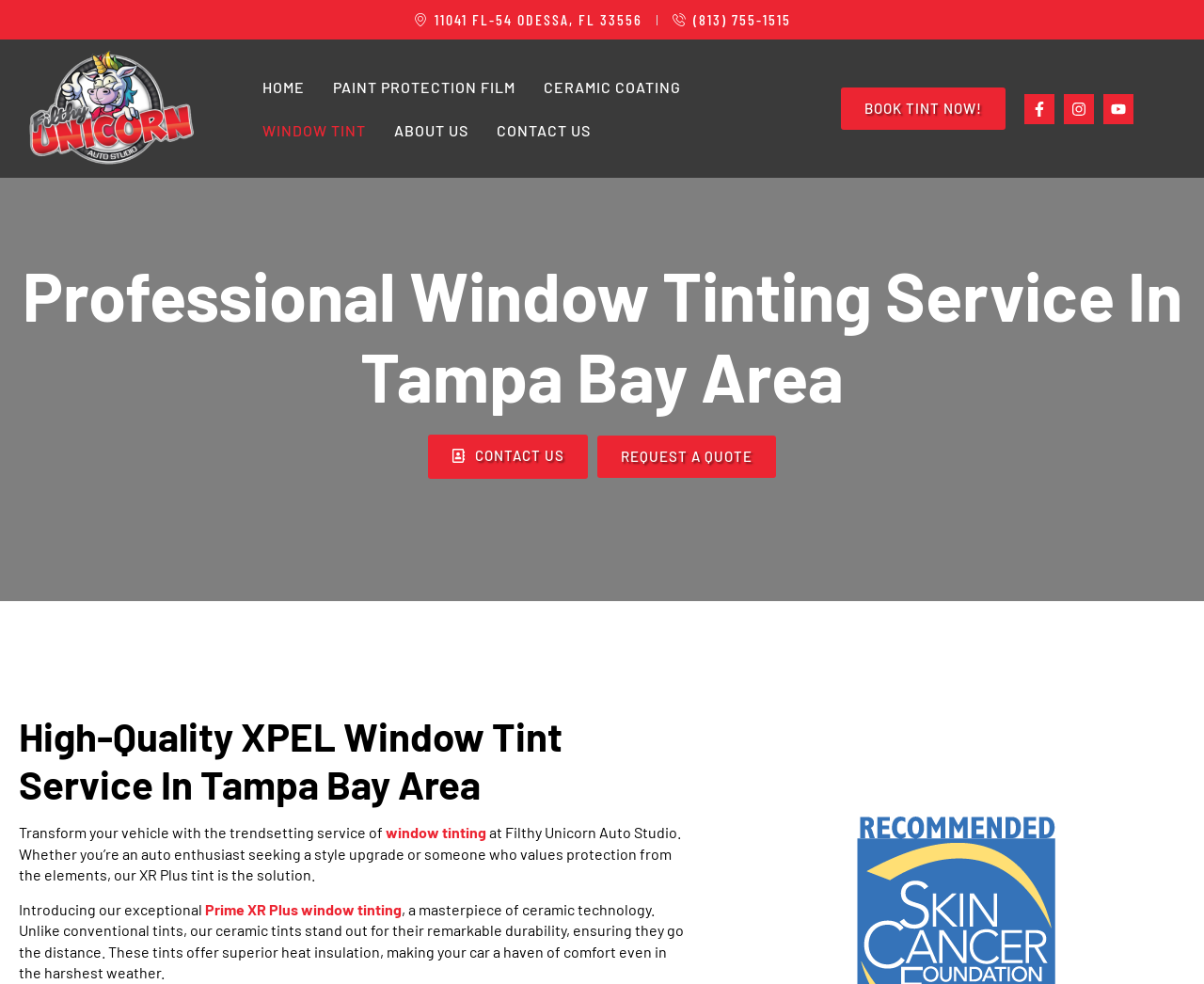Identify and extract the main heading from the webpage.

Professional Window Tinting Service In Tampa Bay Area